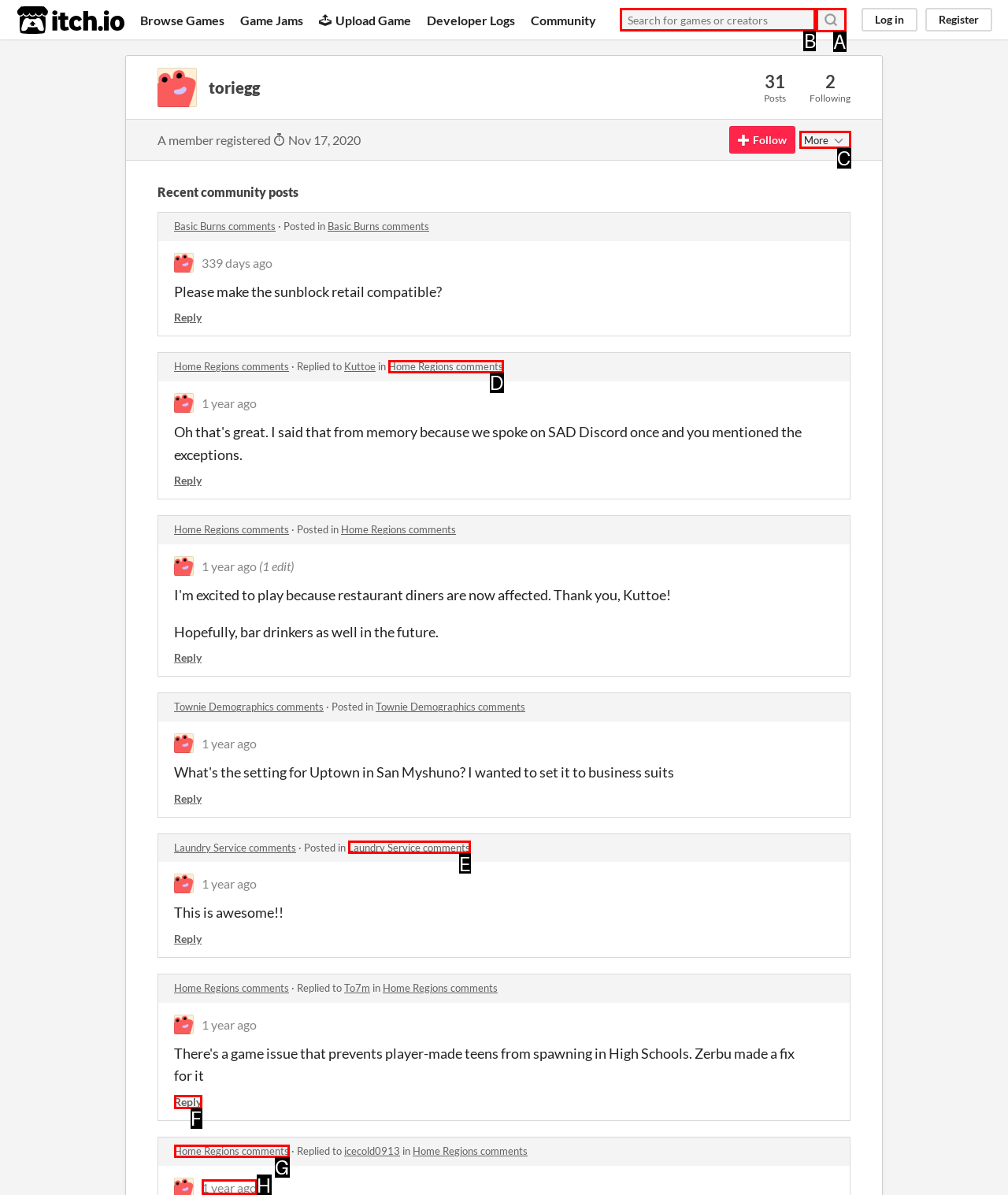Specify which HTML element I should click to complete this instruction: Search for games or creators Answer with the letter of the relevant option.

B